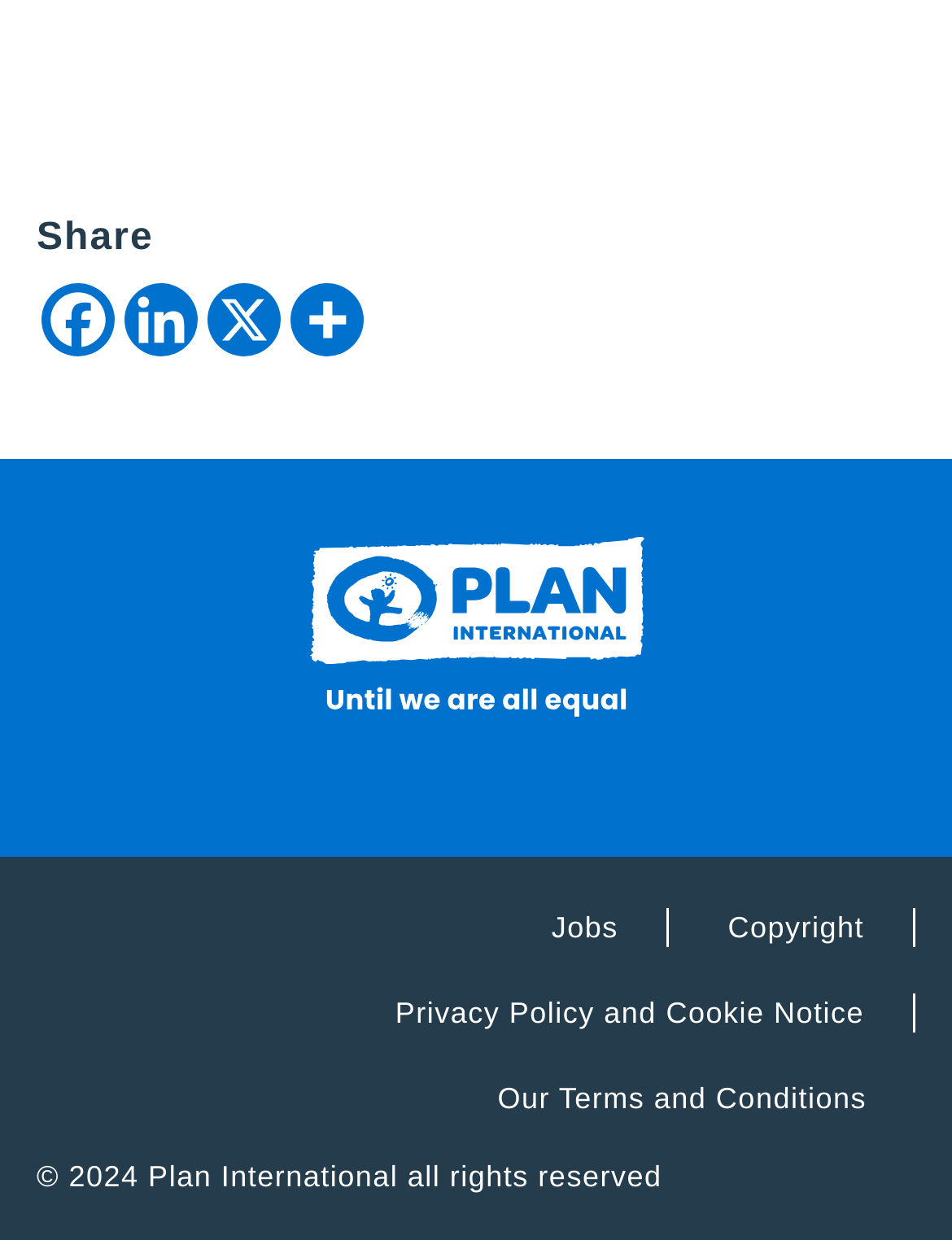How many links are available at the bottom of the webpage?
Based on the image, give a concise answer in the form of a single word or short phrase.

4